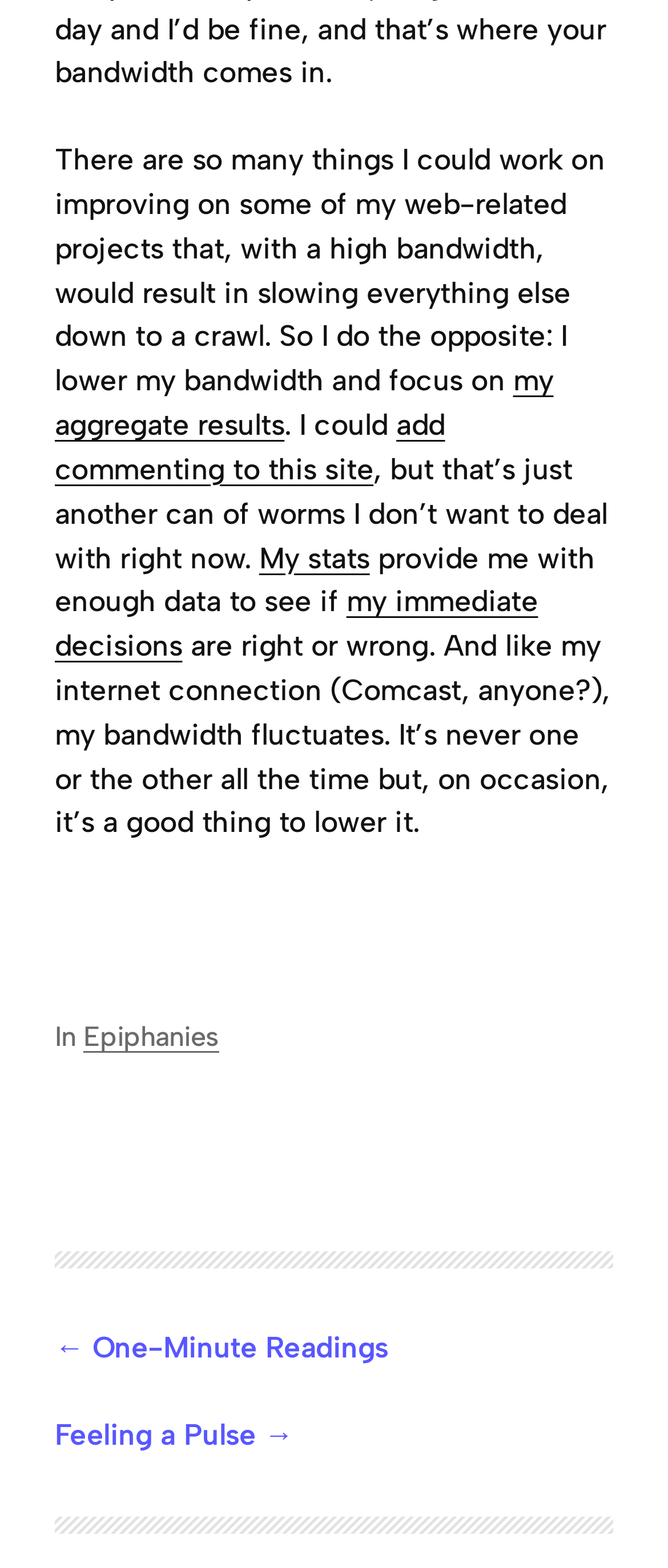What does the author compare their bandwidth to?
Analyze the screenshot and provide a detailed answer to the question.

The author compares their bandwidth to their internet connection, specifically mentioning Comcast, and notes that both fluctuate.